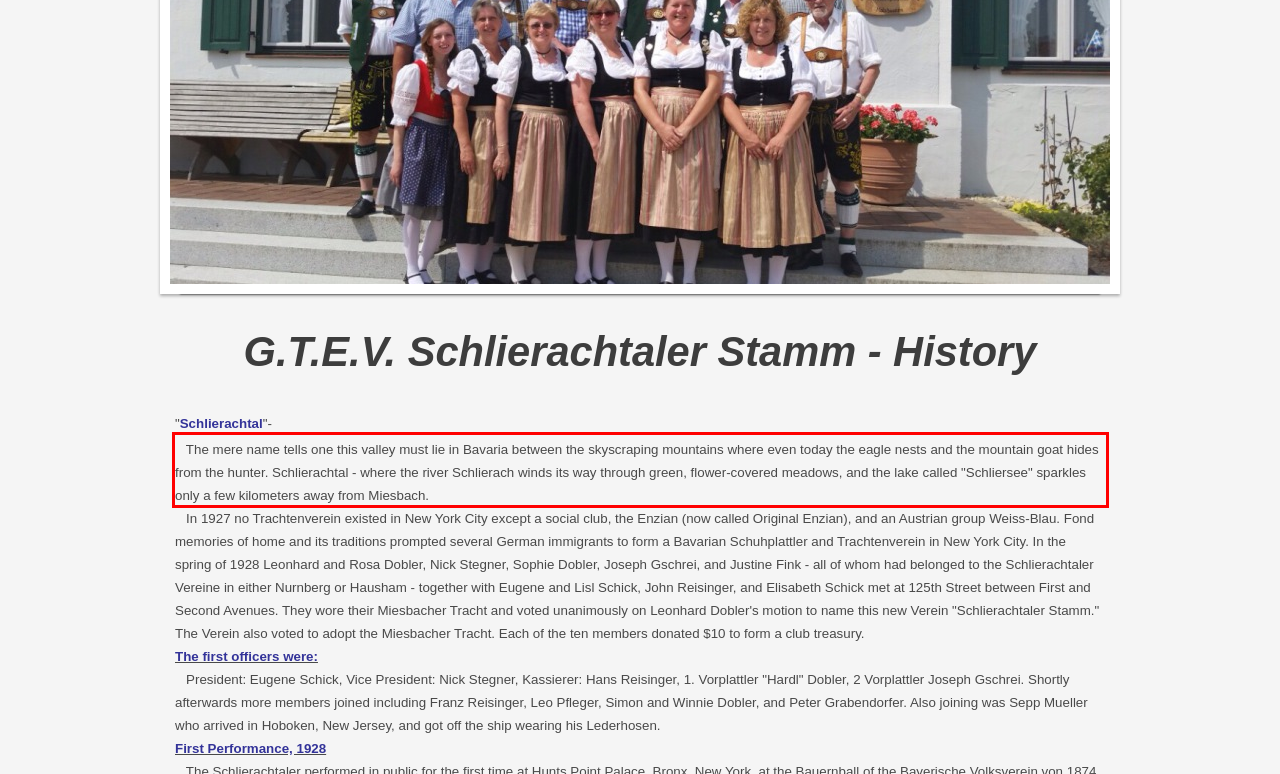Examine the webpage screenshot and use OCR to recognize and output the text within the red bounding box.

The mere name tells one this valley must lie in Bavaria between the skyscraping mountains where even today the eagle nests and the mountain goat hides from the hunter. Schlierachtal - where the river Schlierach winds its way through green, flower-covered meadows, and the lake called "Schliersee" sparkles only a few kilometers away from Miesbach.